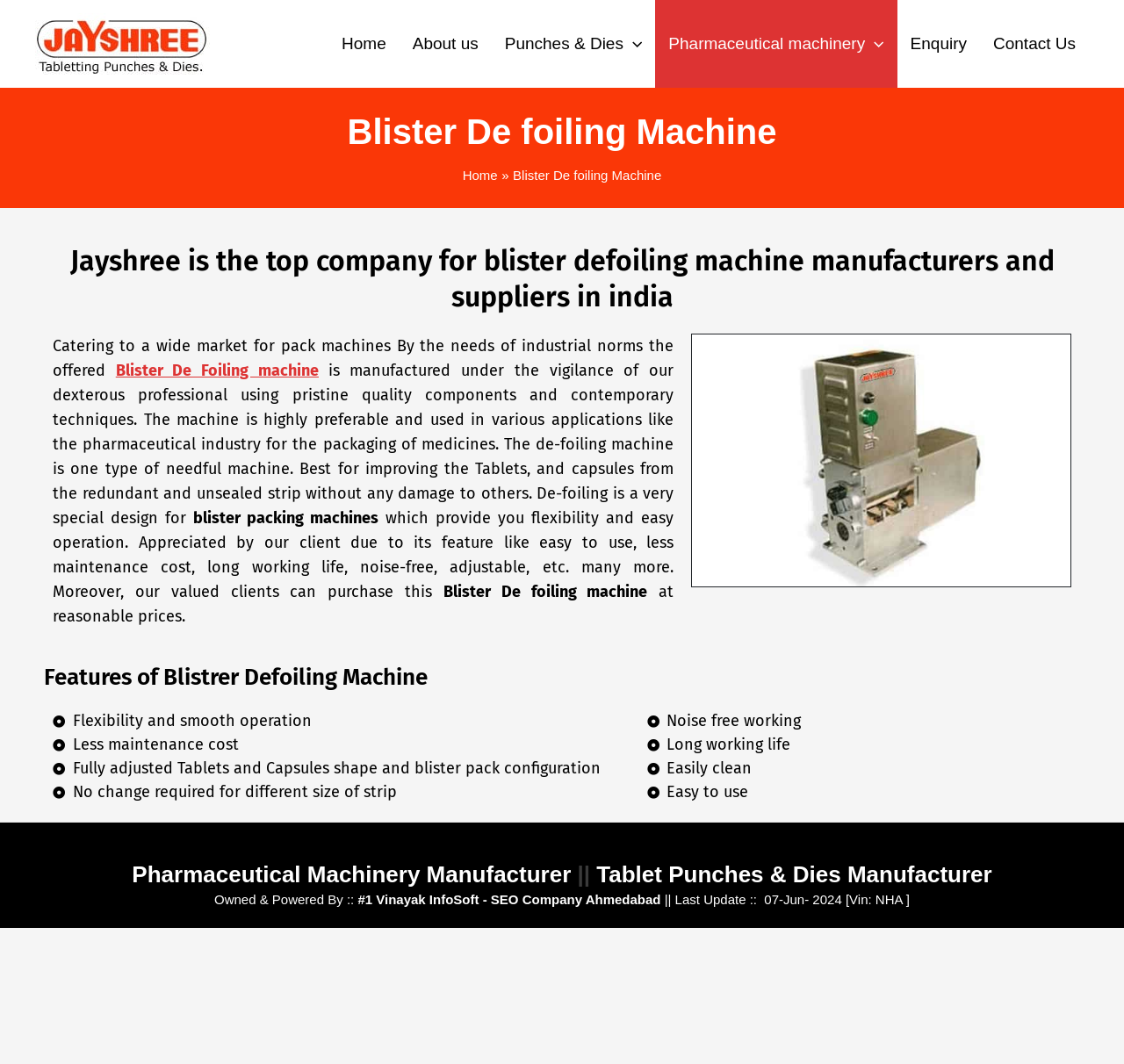Please respond to the question using a single word or phrase:
What is the name of the menu toggle item under 'Pharmaceutical machinery'?

Menu Toggle